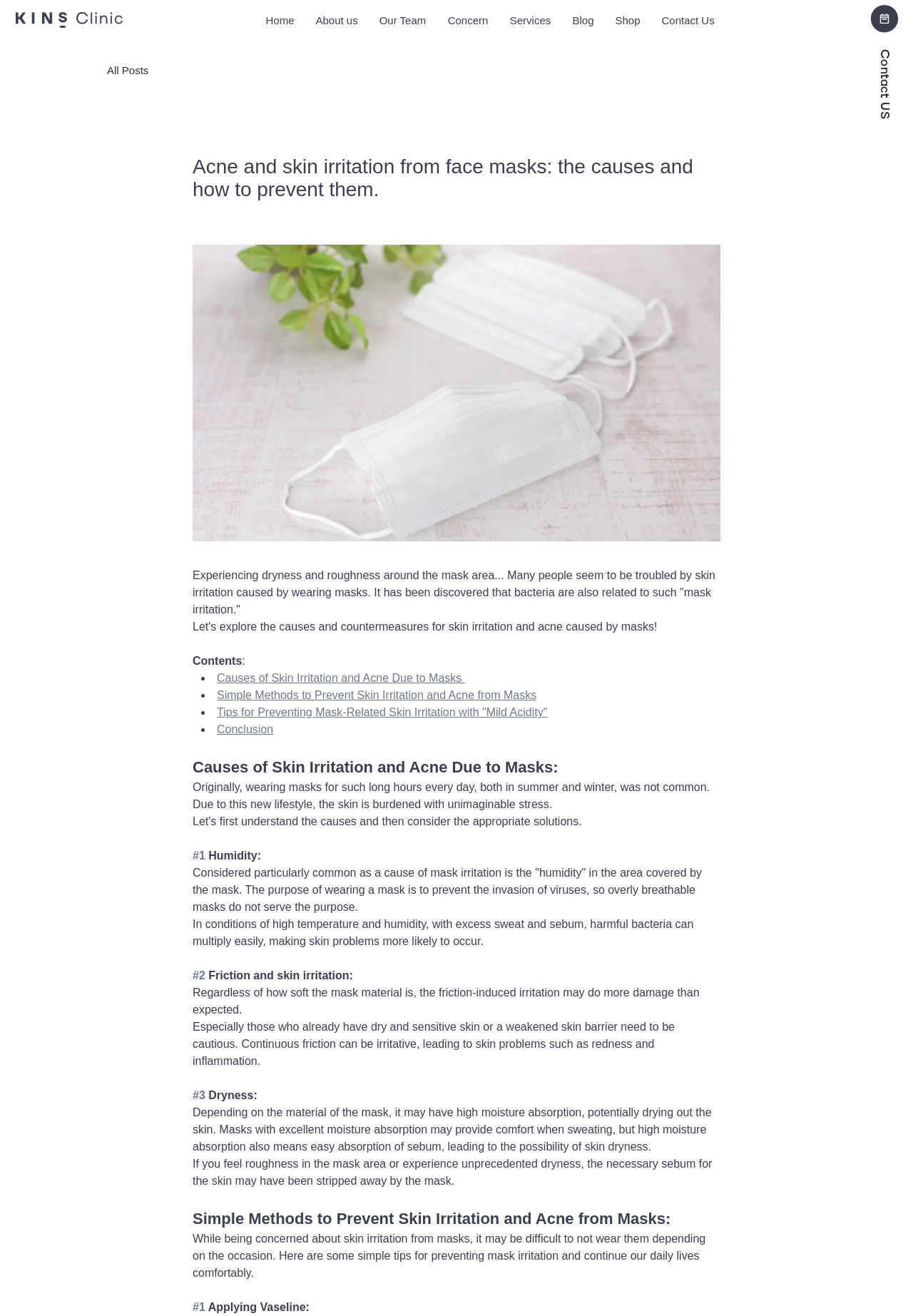Please find the bounding box coordinates of the element that must be clicked to perform the given instruction: "Click the 'Contact Us' link". The coordinates should be four float numbers from 0 to 1, i.e., [left, top, right, bottom].

[0.713, 0.002, 0.794, 0.029]